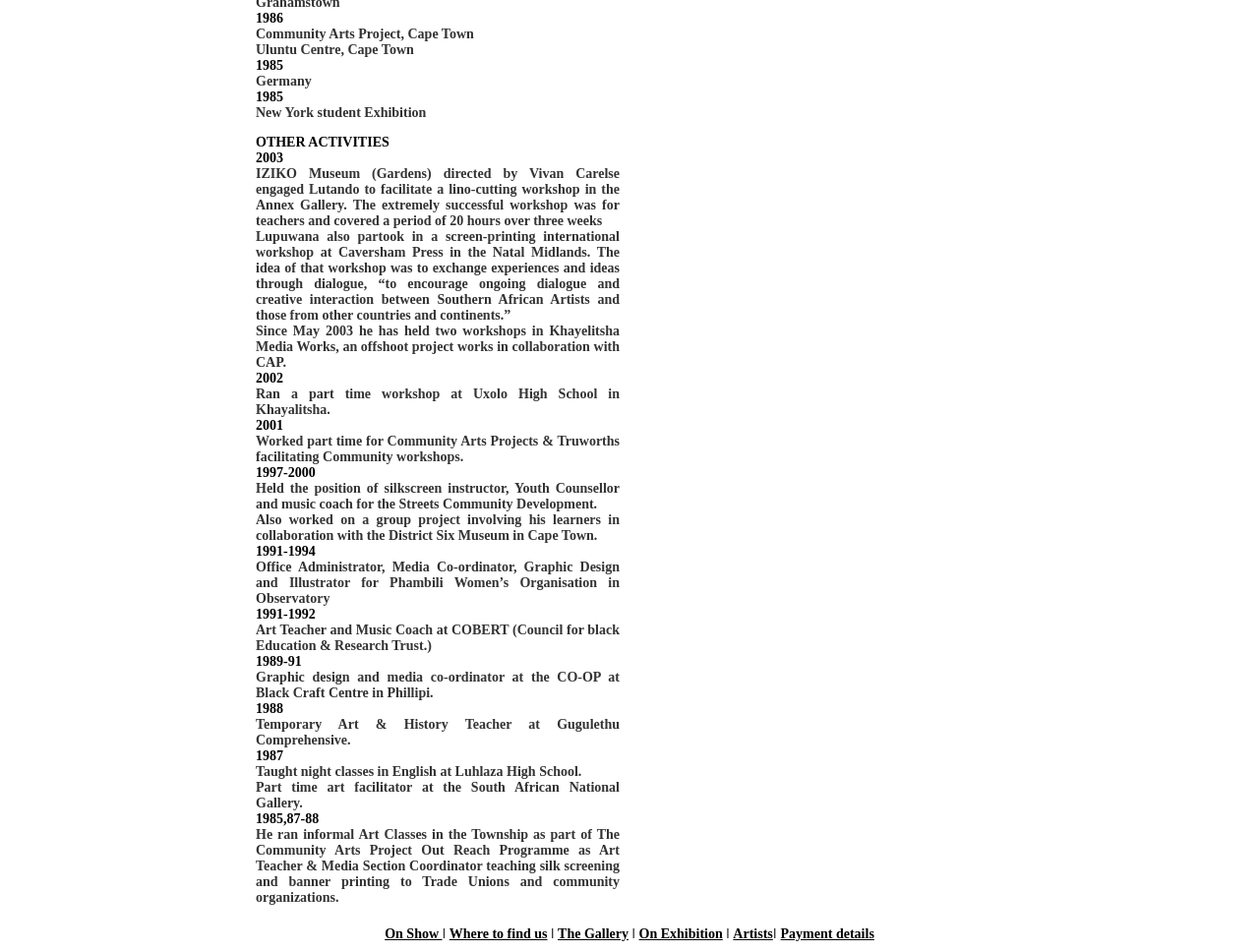Identify and provide the bounding box coordinates of the UI element described: "Where to find us". The coordinates should be formatted as [left, top, right, bottom], with each number being a float between 0 and 1.

[0.357, 0.973, 0.435, 0.989]